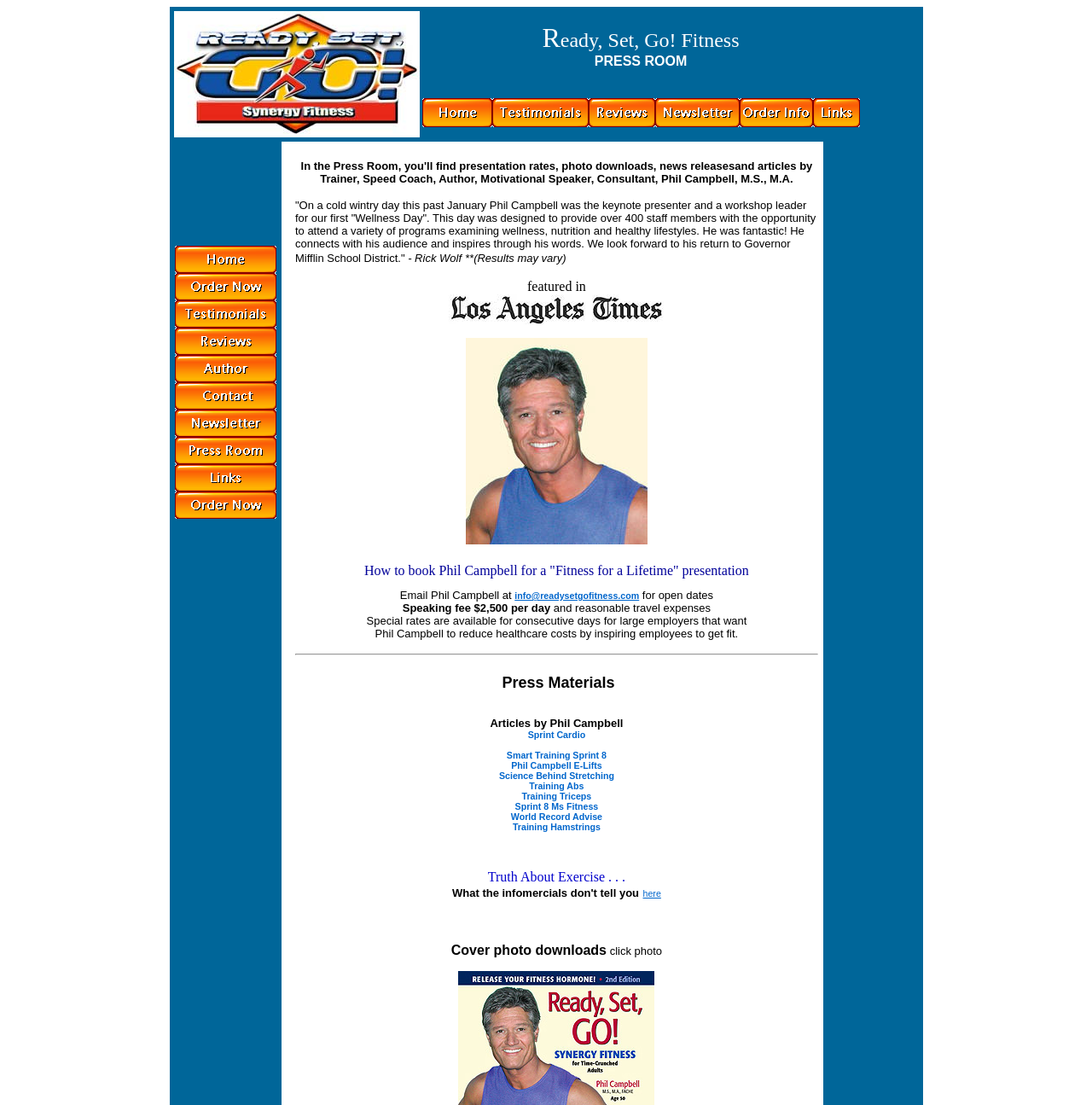What is the email address to contact Phil Campbell?
Answer the question with detailed information derived from the image.

According to the webpage, the email address to contact Phil Campbell is 'info@readysetgofitness.com', which is mentioned in the section about booking Phil Campbell for a presentation.